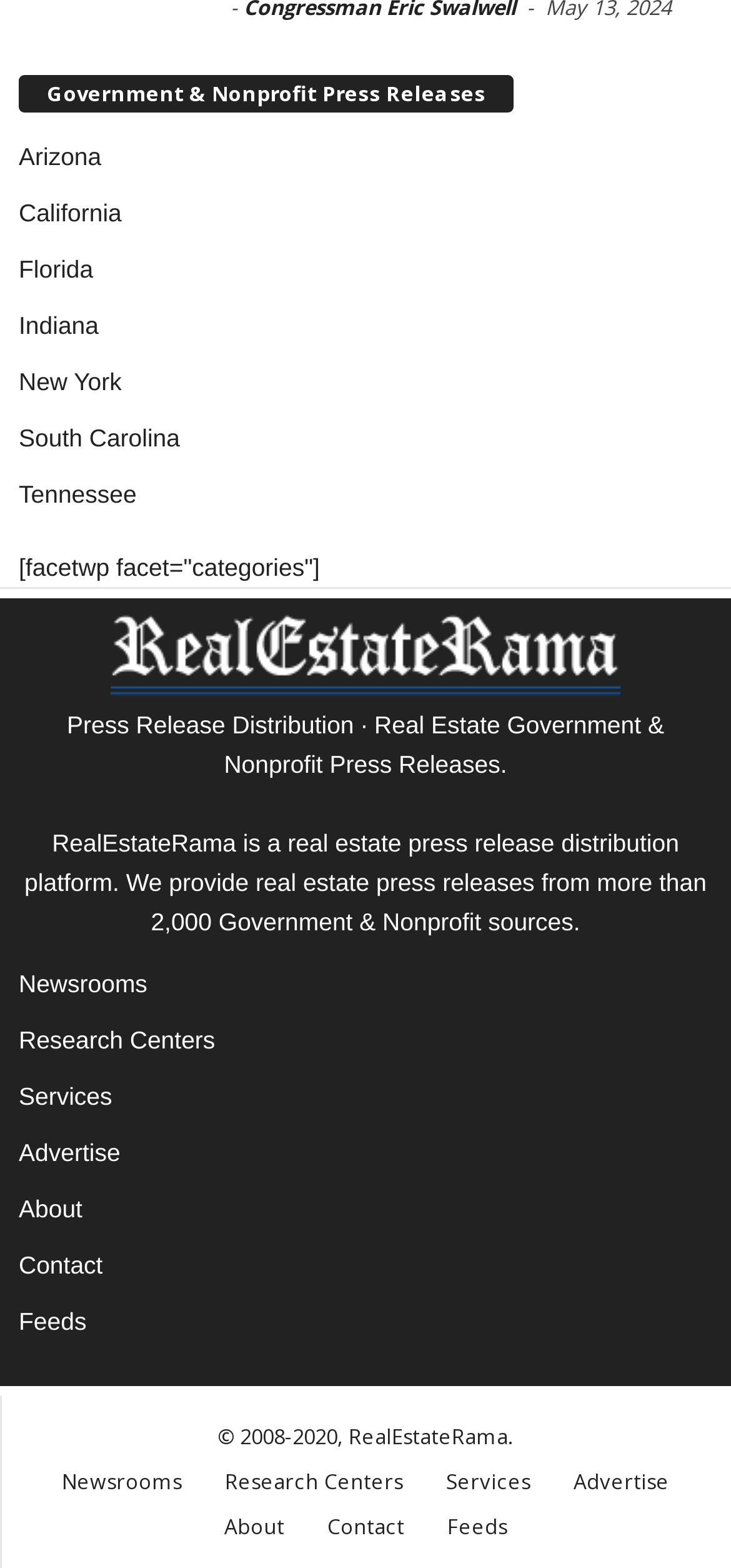Identify the bounding box coordinates of the clickable region to carry out the given instruction: "Learn about RealEstateRama services".

[0.026, 0.69, 0.153, 0.708]